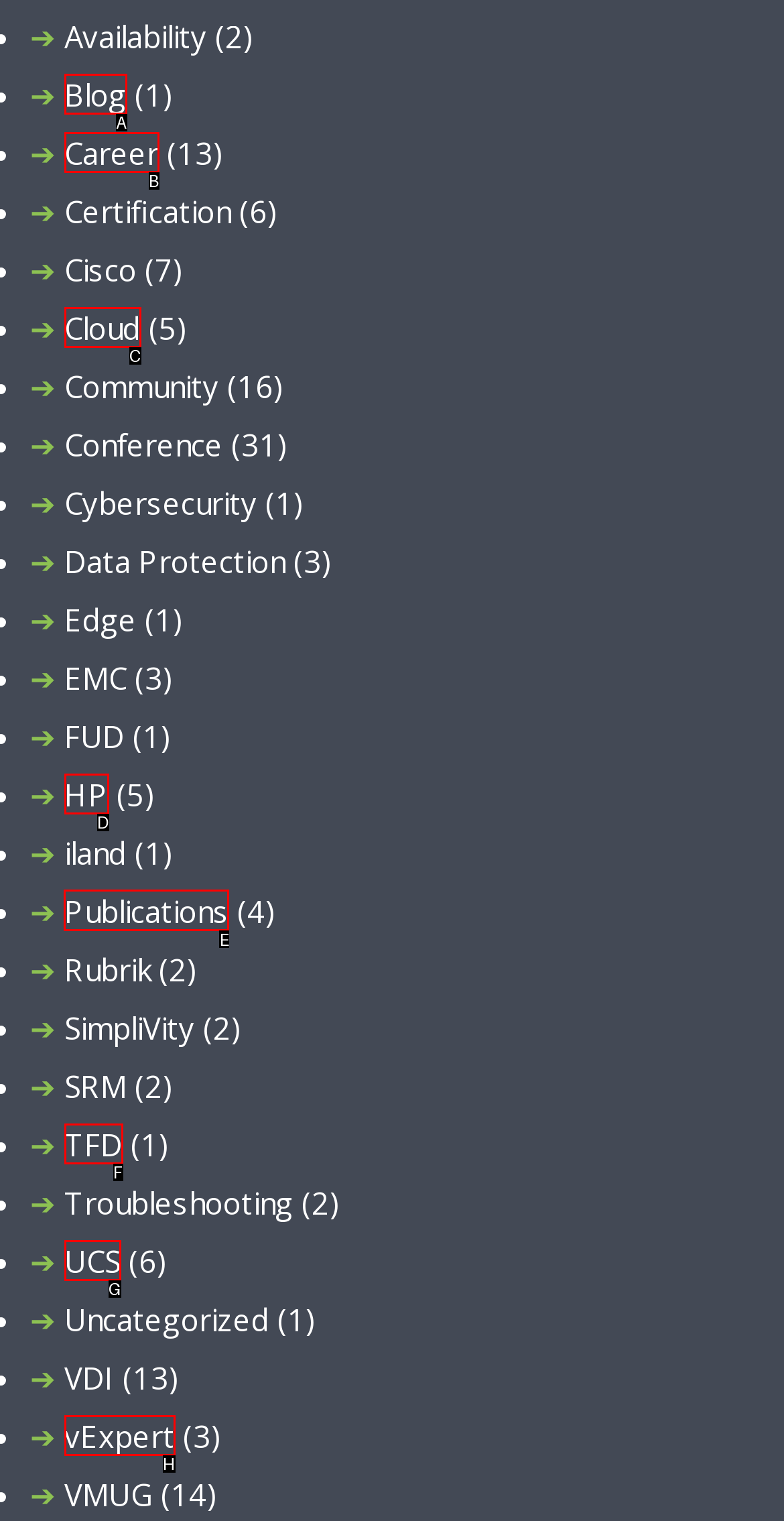What letter corresponds to the UI element to complete this task: Read Publications
Answer directly with the letter.

E